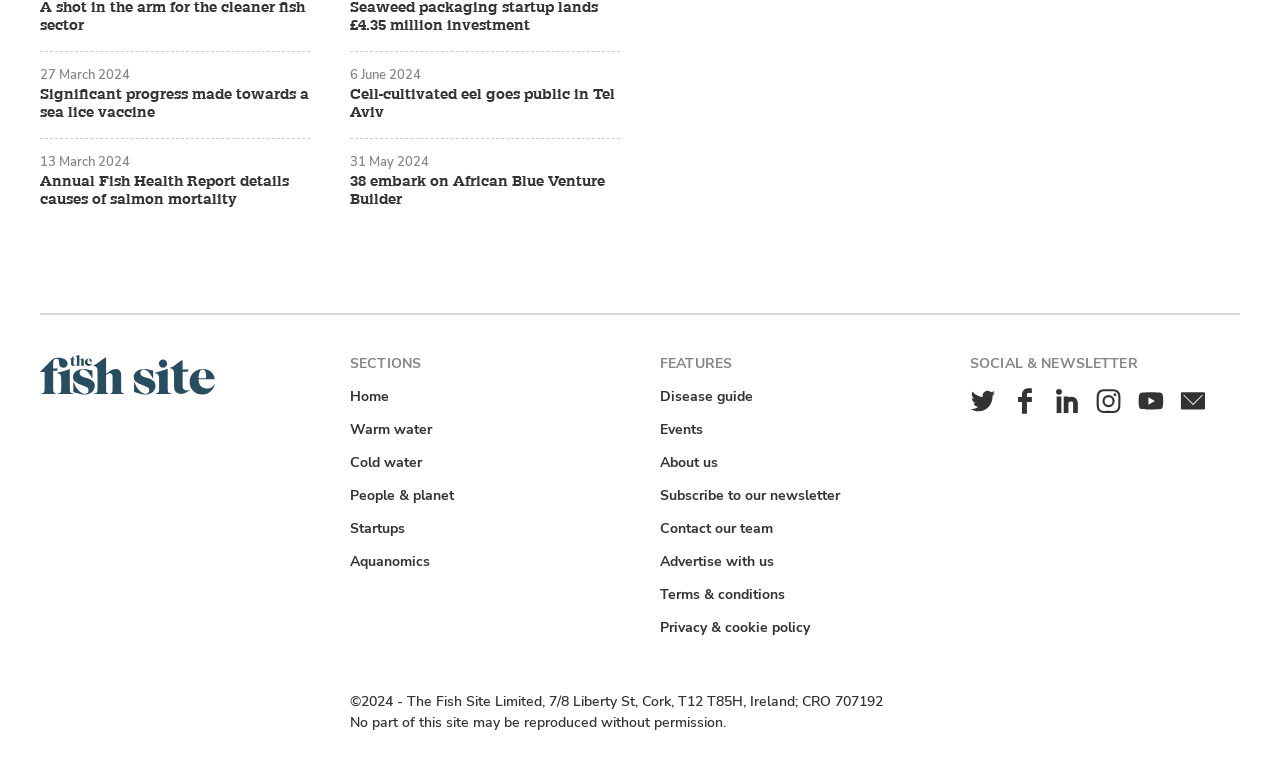Determine the coordinates of the bounding box that should be clicked to complete the instruction: "View the 'Disease guide'". The coordinates should be represented by four float numbers between 0 and 1: [left, top, right, bottom].

[0.512, 0.499, 0.591, 0.527]